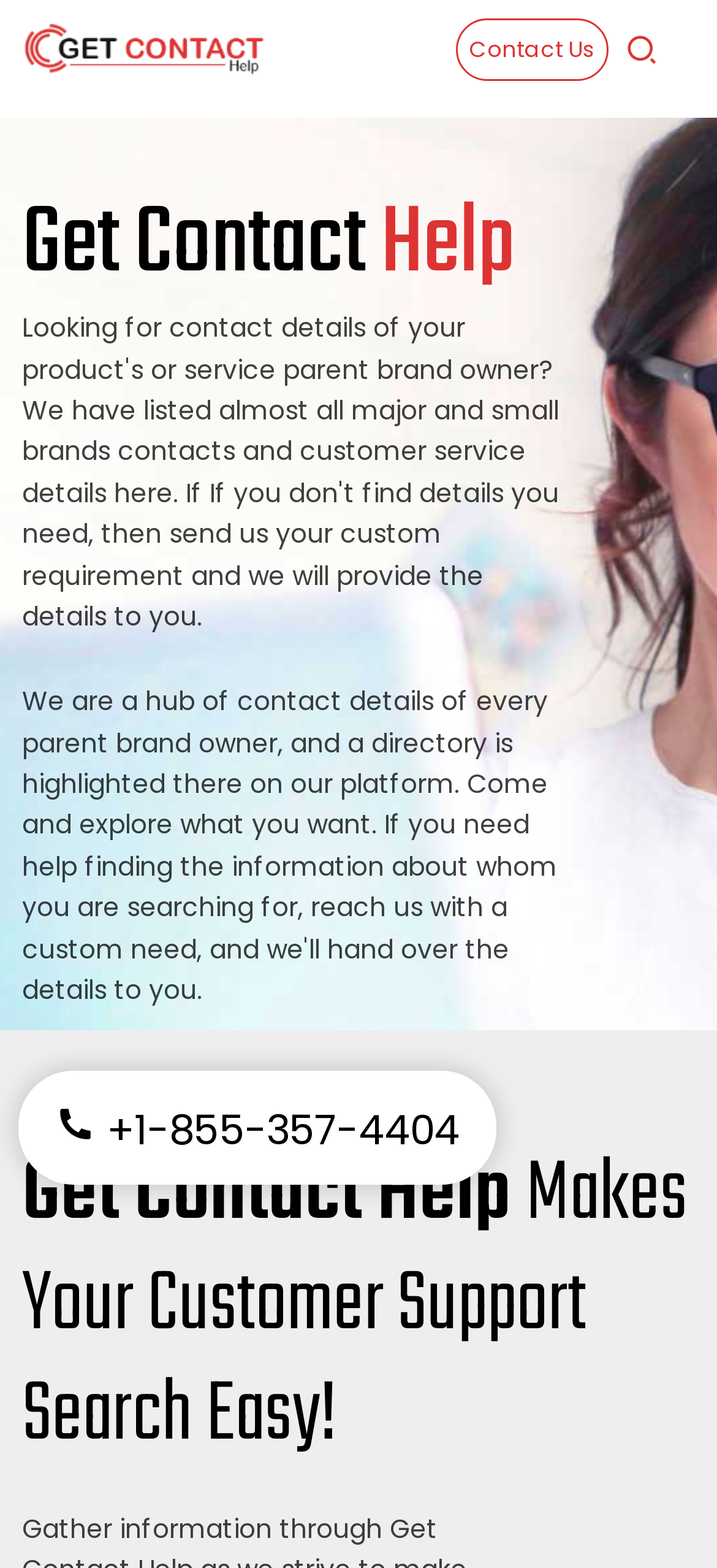Provide an in-depth caption for the webpage.

The webpage is focused on providing customer query support, with a prominent heading "Get Contact Help for All Solution Here About Customer Query" at the top. Below this heading, there is a link "Get Contact Help" accompanied by an image with the same name, positioned at the top-left corner of the page. 

To the right of the "Get Contact Help" link, there are two more links: "Contact Us" and a Facebook icon (represented by "\uf0cd"). 

Further down, there is a larger heading "Get Contact Help" that spans almost the entire width of the page. Below this heading, there are two links side by side: "Know More" on the left and "Contact Us" on the right. 

The webpage also features a prominent heading "Get Contact Help Makes Your Customer Support Search Easy!" that occupies a significant portion of the page. Within this section, there is a link with a phone number "+1-855-357-4404" preceded by a icon (represented by "\uefe9"). This link is positioned near the bottom of the page.